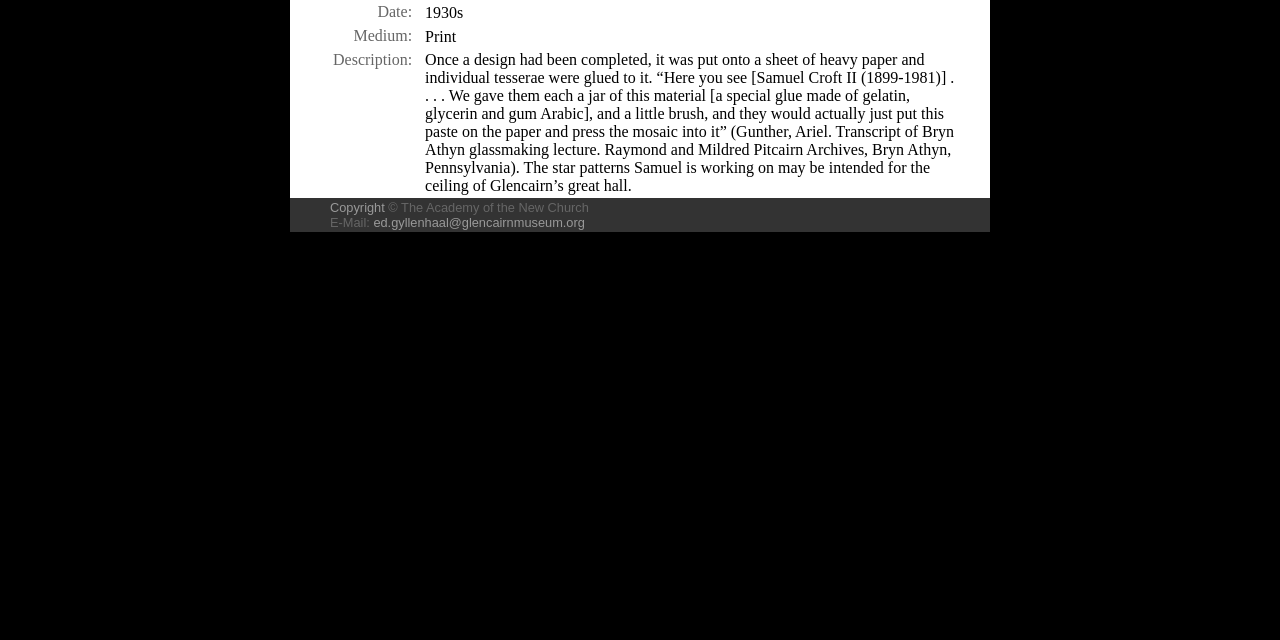From the webpage screenshot, predict the bounding box of the UI element that matches this description: "Copyright".

[0.258, 0.312, 0.301, 0.336]